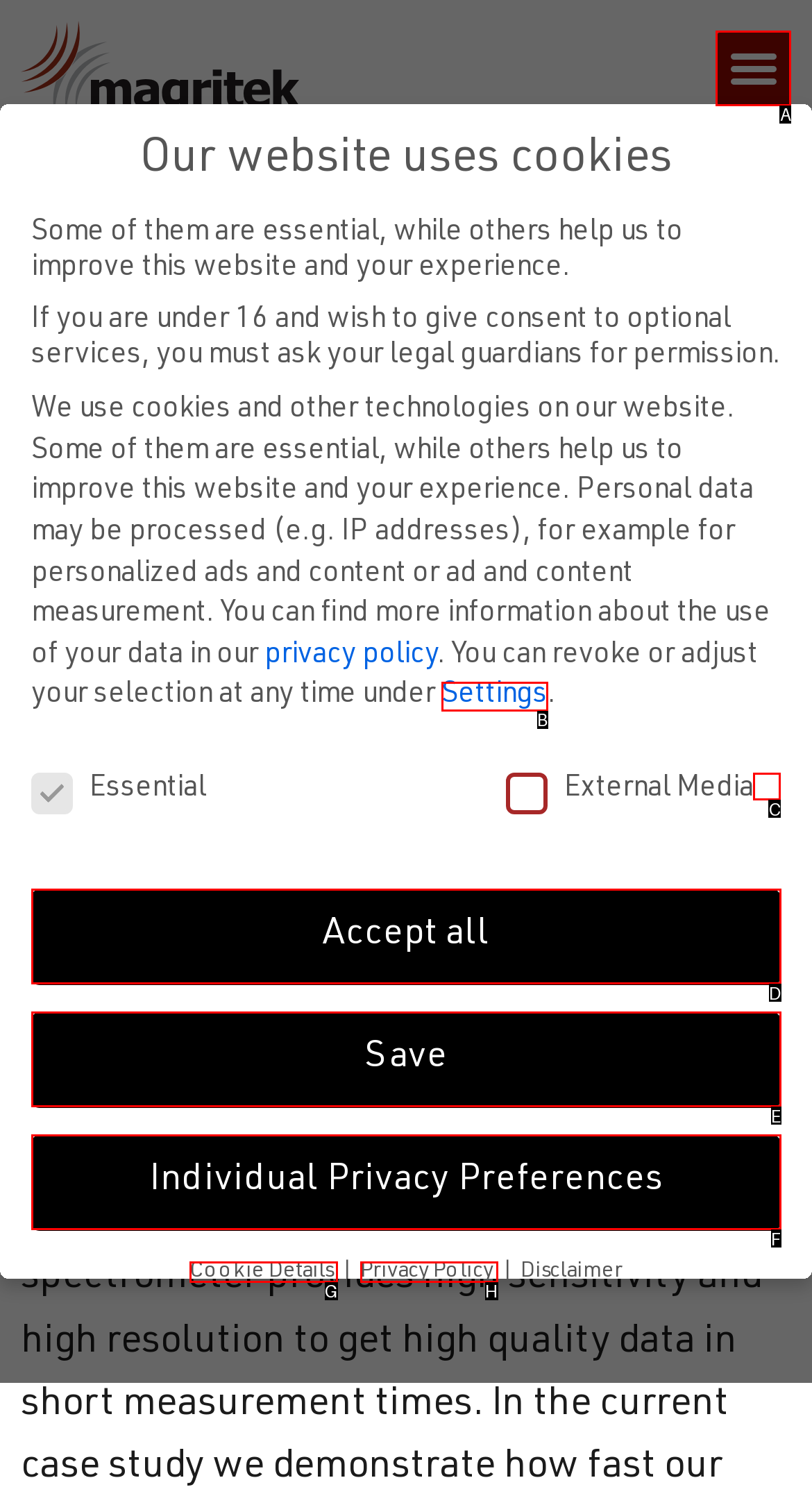Select the letter of the option that should be clicked to achieve the specified task: Click the menu toggle button. Respond with just the letter.

A